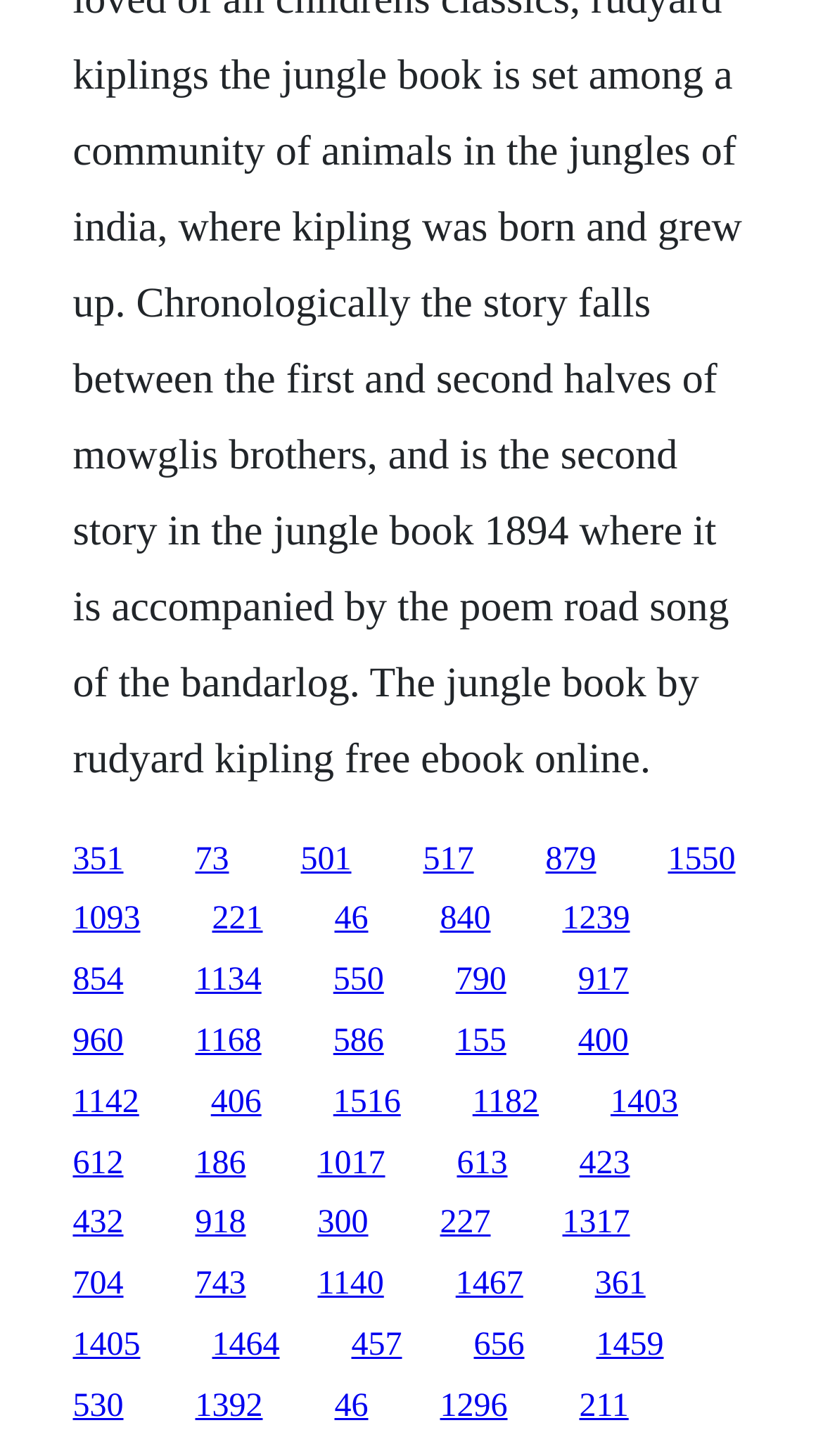Find the bounding box coordinates for the area that must be clicked to perform this action: "go to the 1093 link".

[0.088, 0.619, 0.171, 0.644]